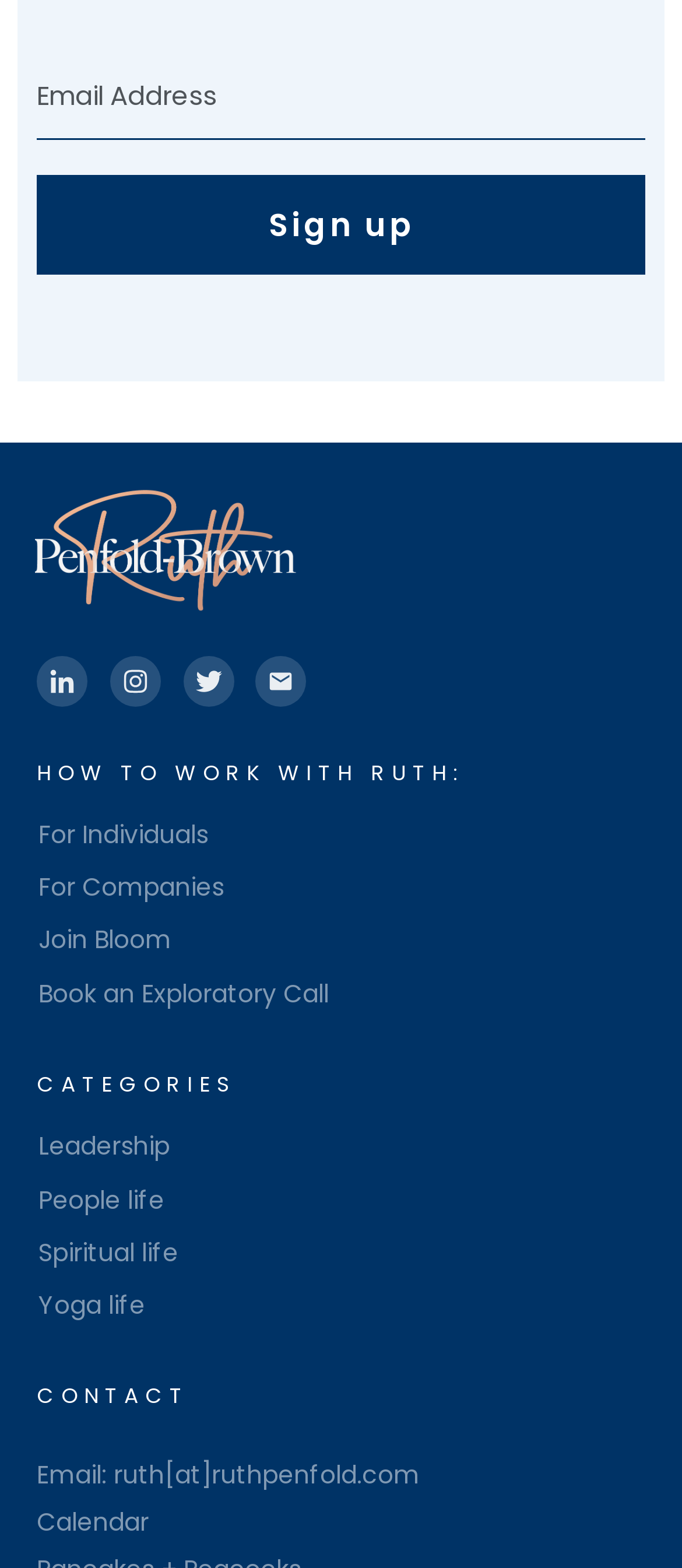Please give a concise answer to this question using a single word or phrase: 
How many links are there in the 'HOW TO WORK WITH RUTH:' section?

4